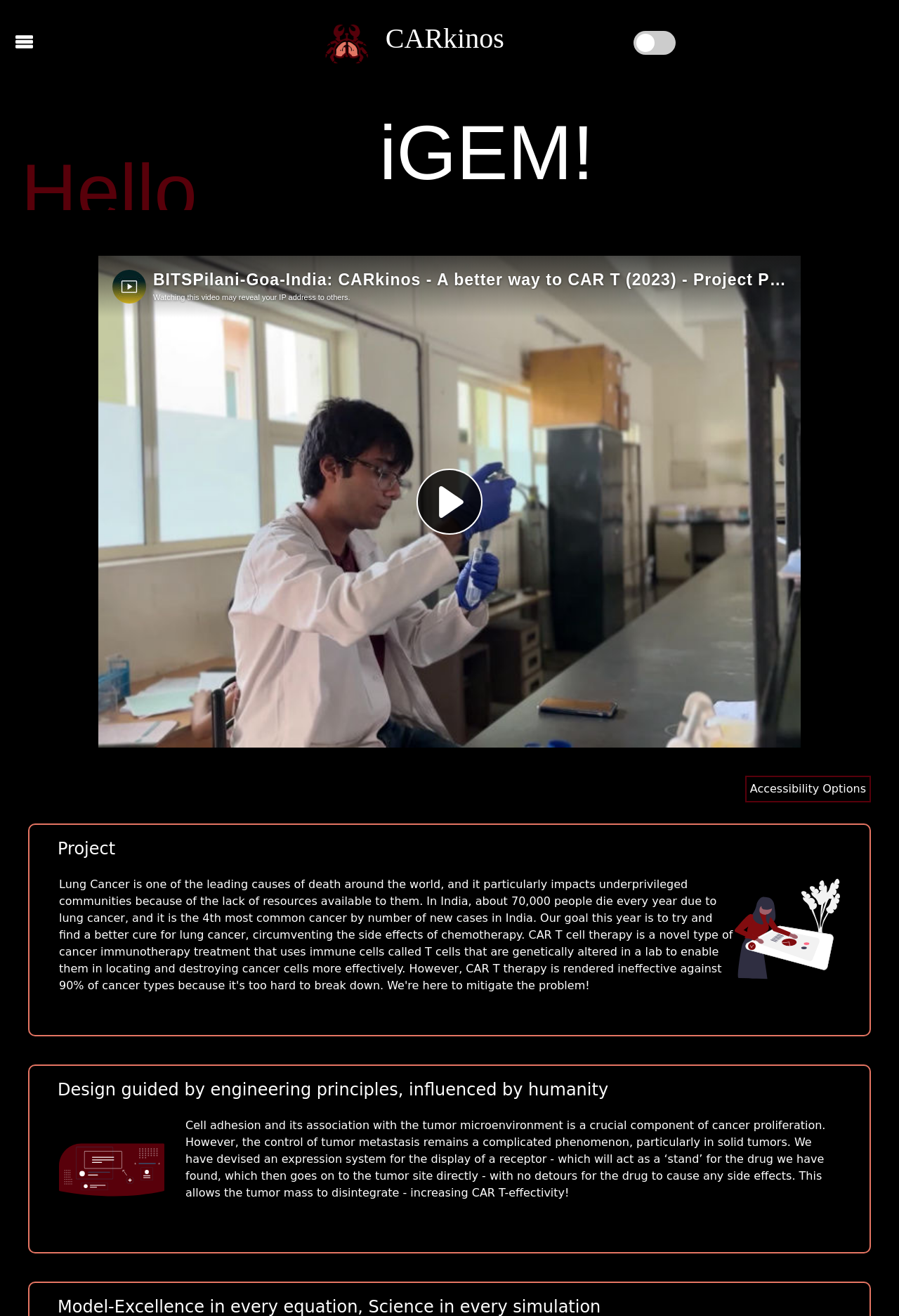Determine the bounding box for the HTML element described here: "Accessibility Options". The coordinates should be given as [left, top, right, bottom] with each number being a float between 0 and 1.

[0.829, 0.589, 0.969, 0.61]